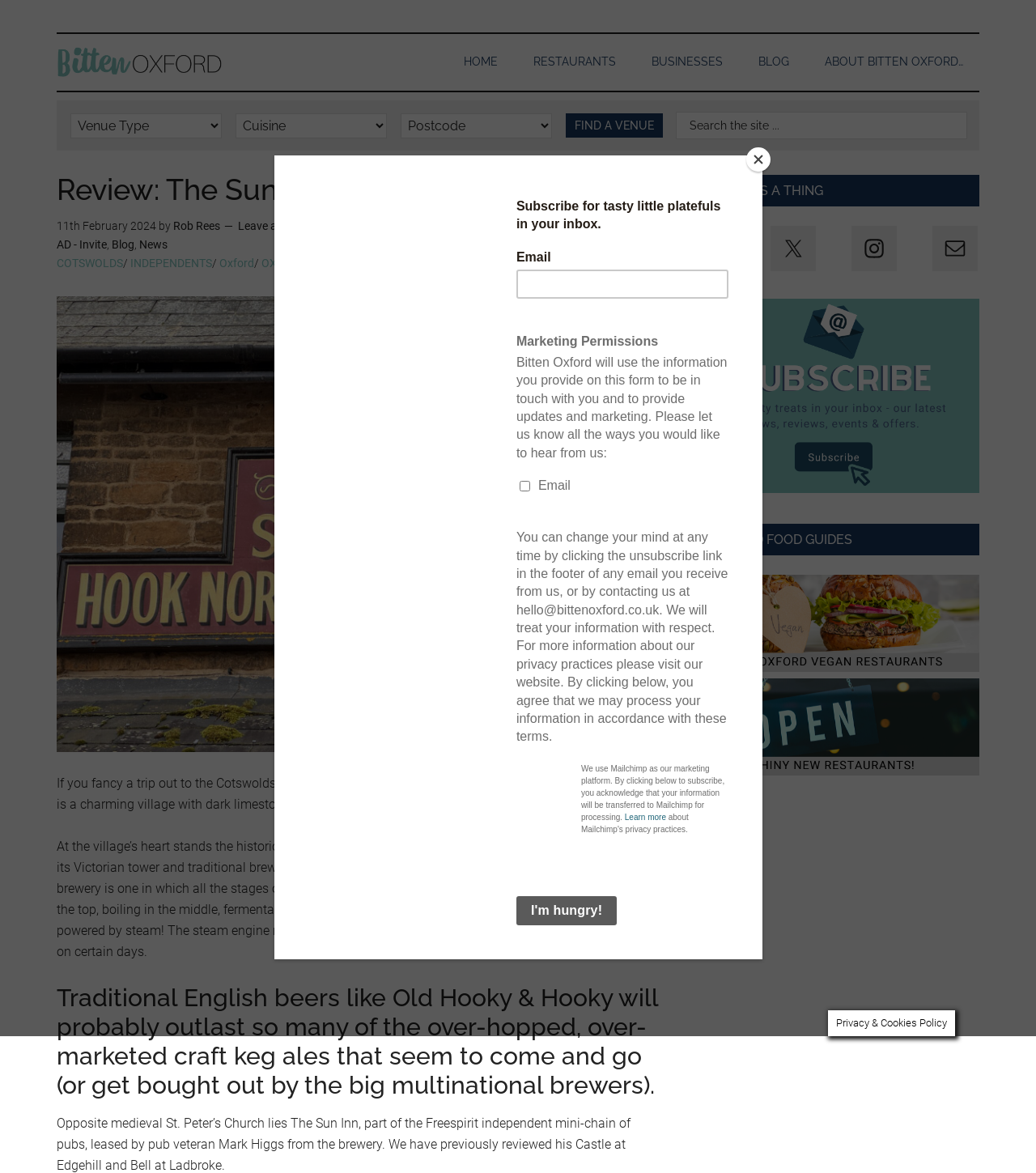Determine the bounding box for the UI element described here: "value="Find a Venue"".

[0.546, 0.097, 0.639, 0.117]